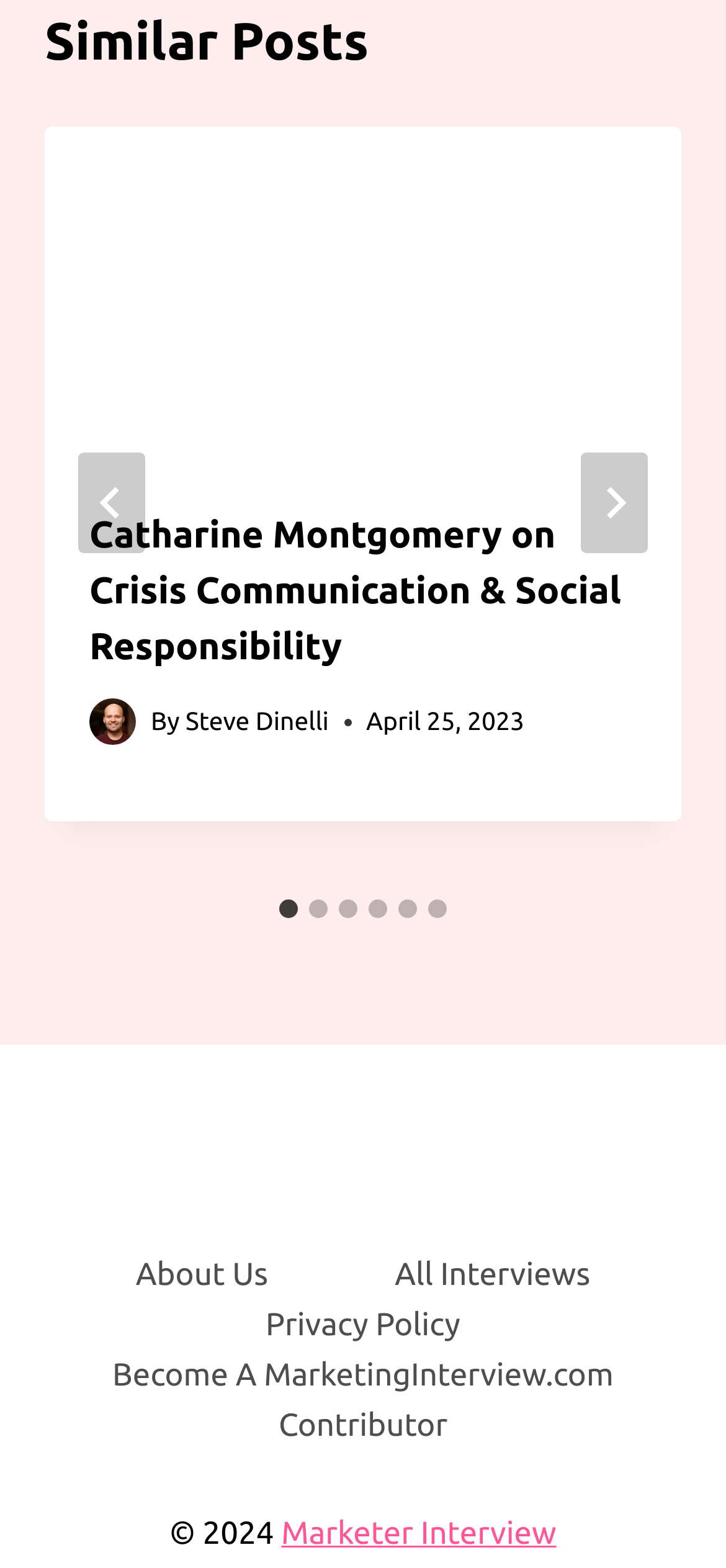Please locate the clickable area by providing the bounding box coordinates to follow this instruction: "Select slide 2".

[0.426, 0.574, 0.451, 0.586]